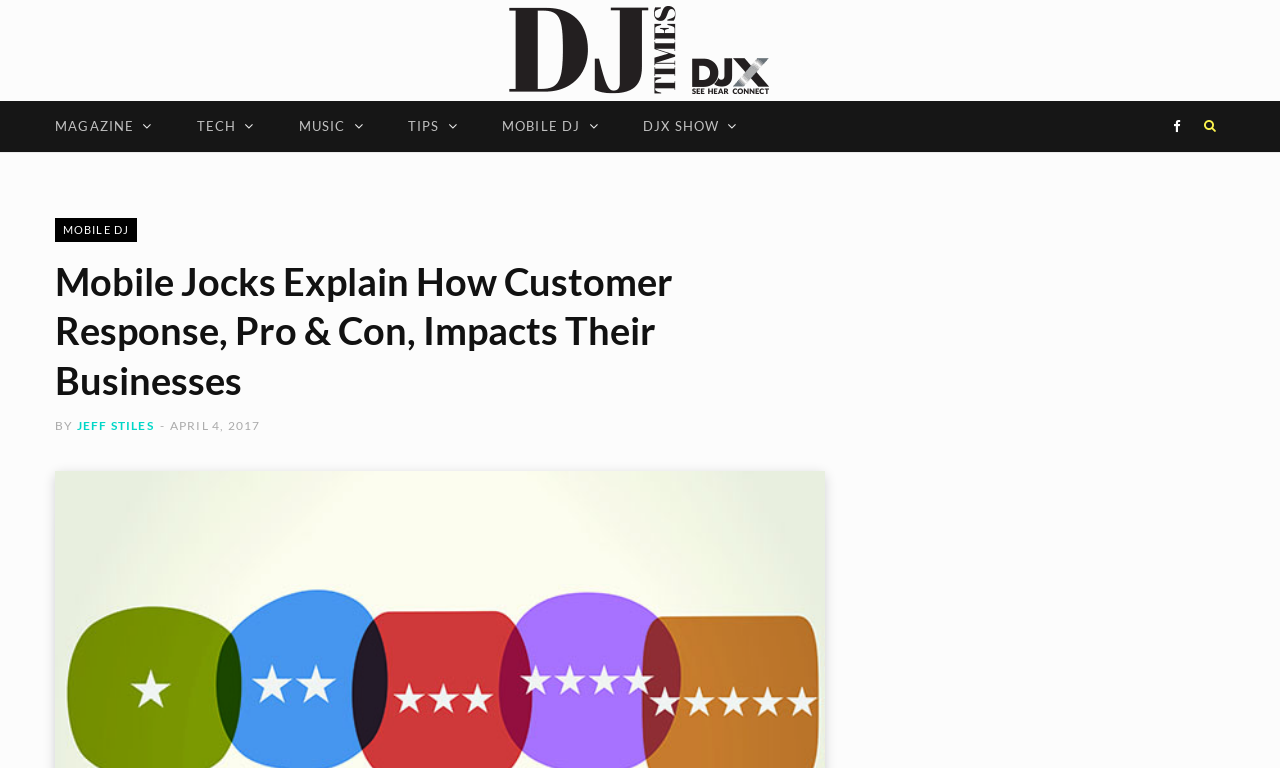Determine the bounding box coordinates of the target area to click to execute the following instruction: "Search for something."

[0.95, 0.152, 0.956, 0.772]